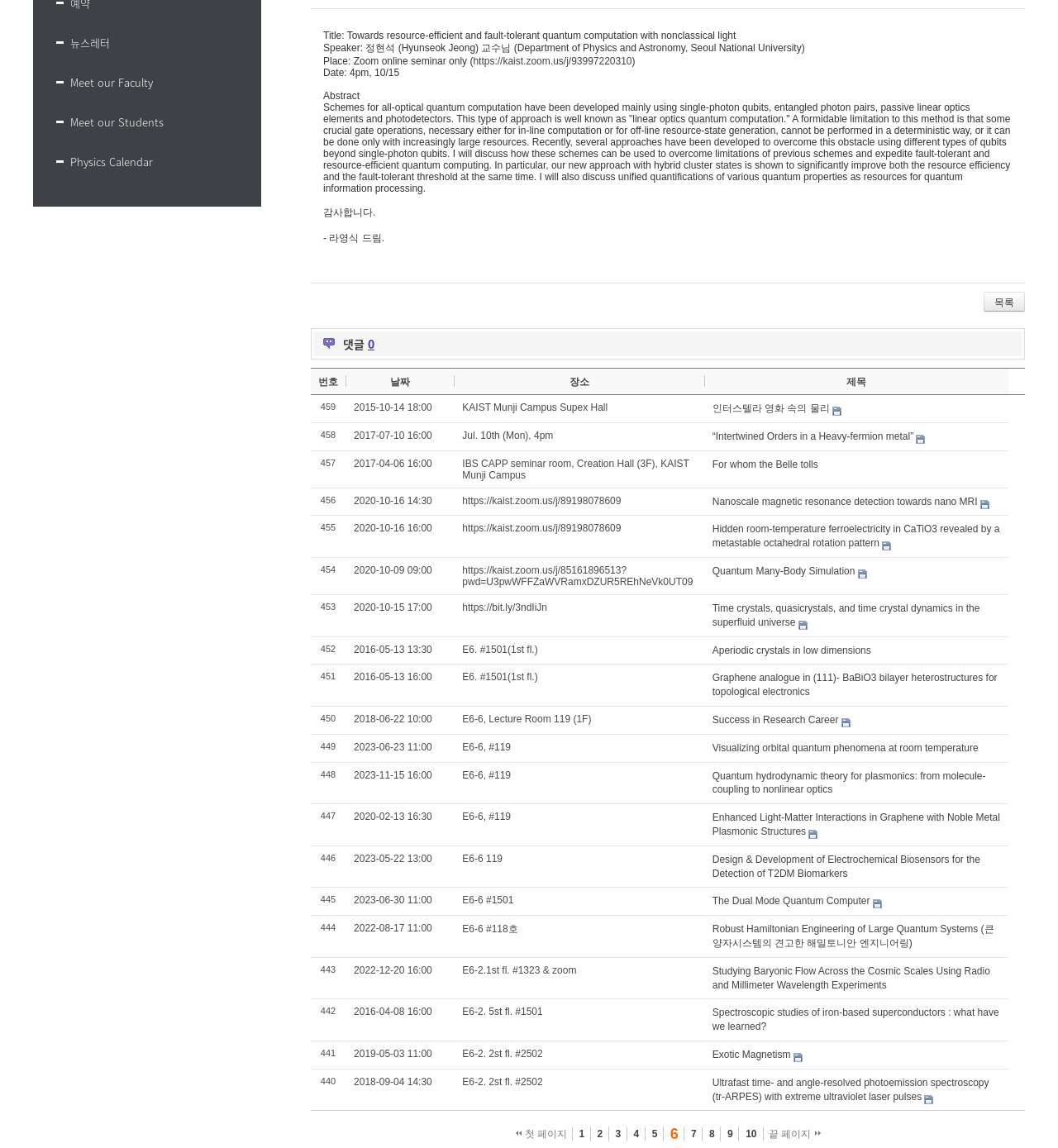Find the bounding box coordinates of the UI element according to this description: "끝 페이지".

[0.72, 0.982, 0.782, 0.994]